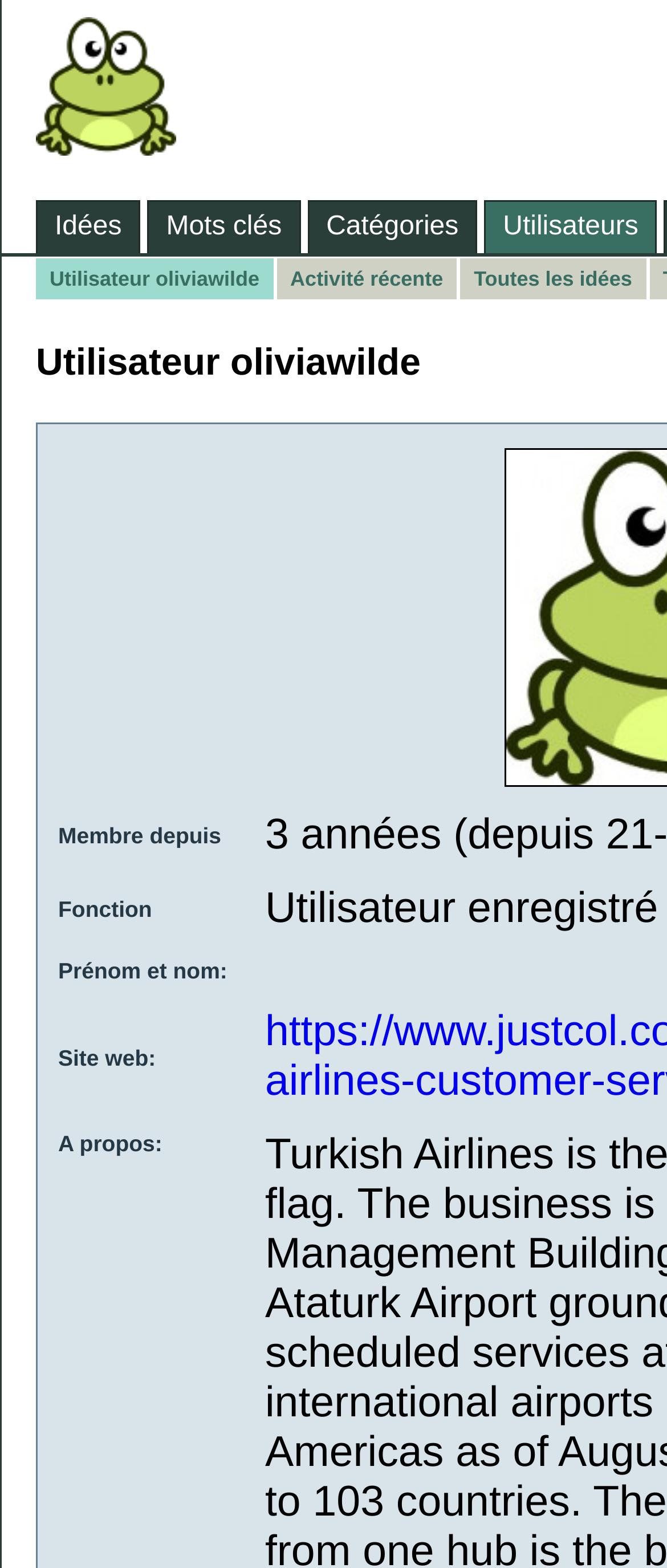Predict the bounding box of the UI element based on this description: "Utilisateurs".

[0.728, 0.129, 0.983, 0.161]